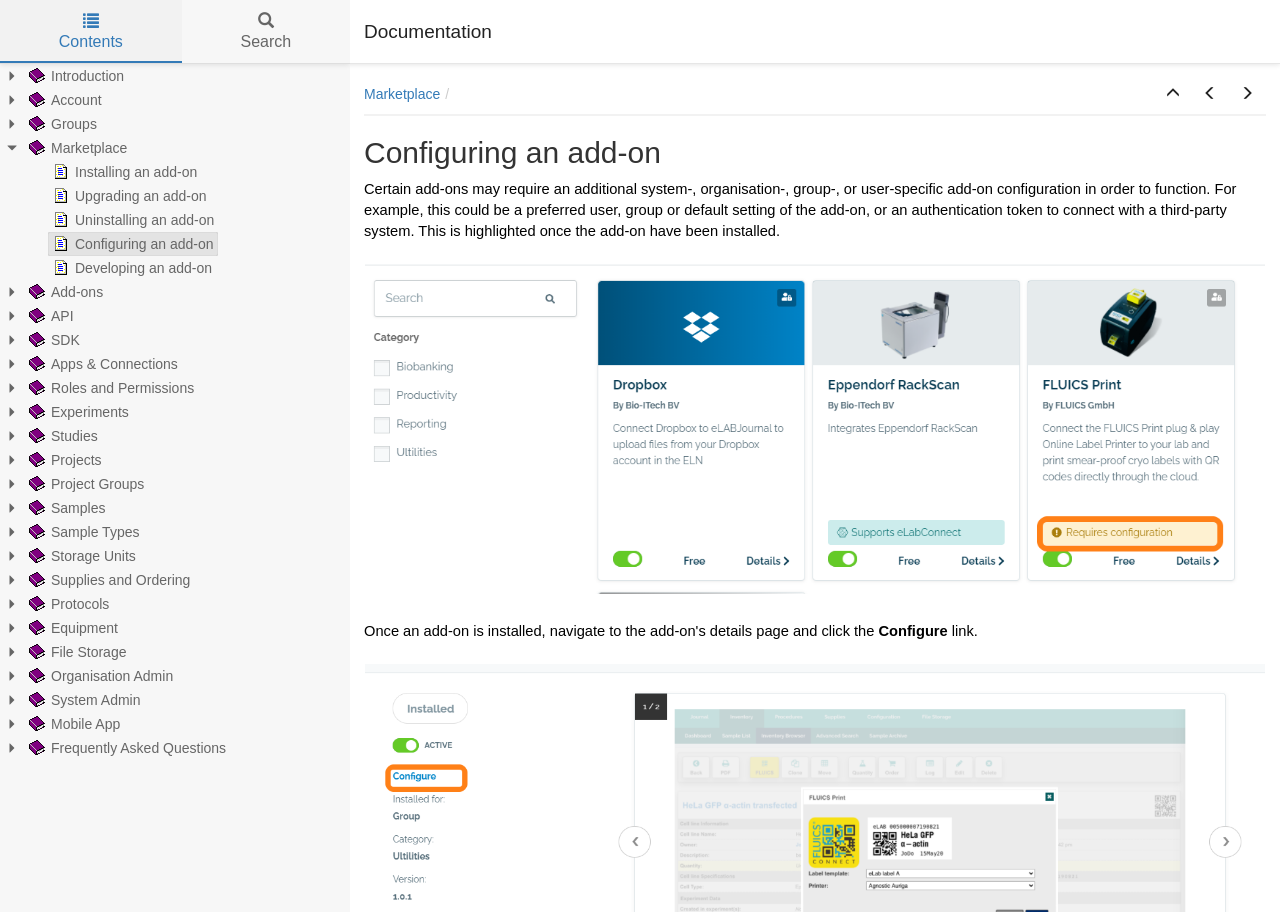What is the purpose of configuring an add-on?
Based on the visual content, answer with a single word or a brief phrase.

To function properly